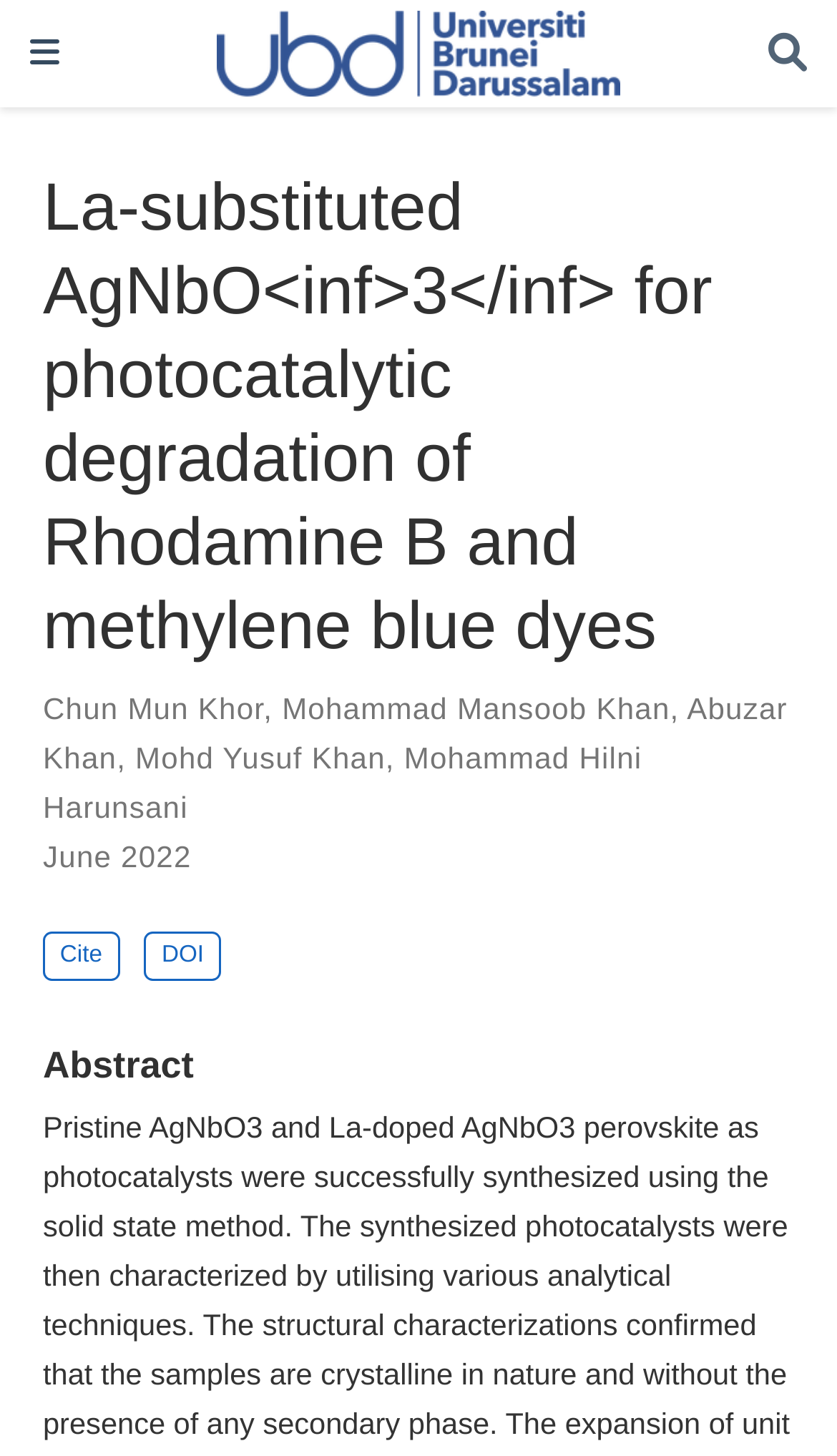Who are the authors of the research?
Provide a detailed and well-explained answer to the question.

The authors of the research can be found in the middle section of the webpage, where their names are listed as links, separated by commas.